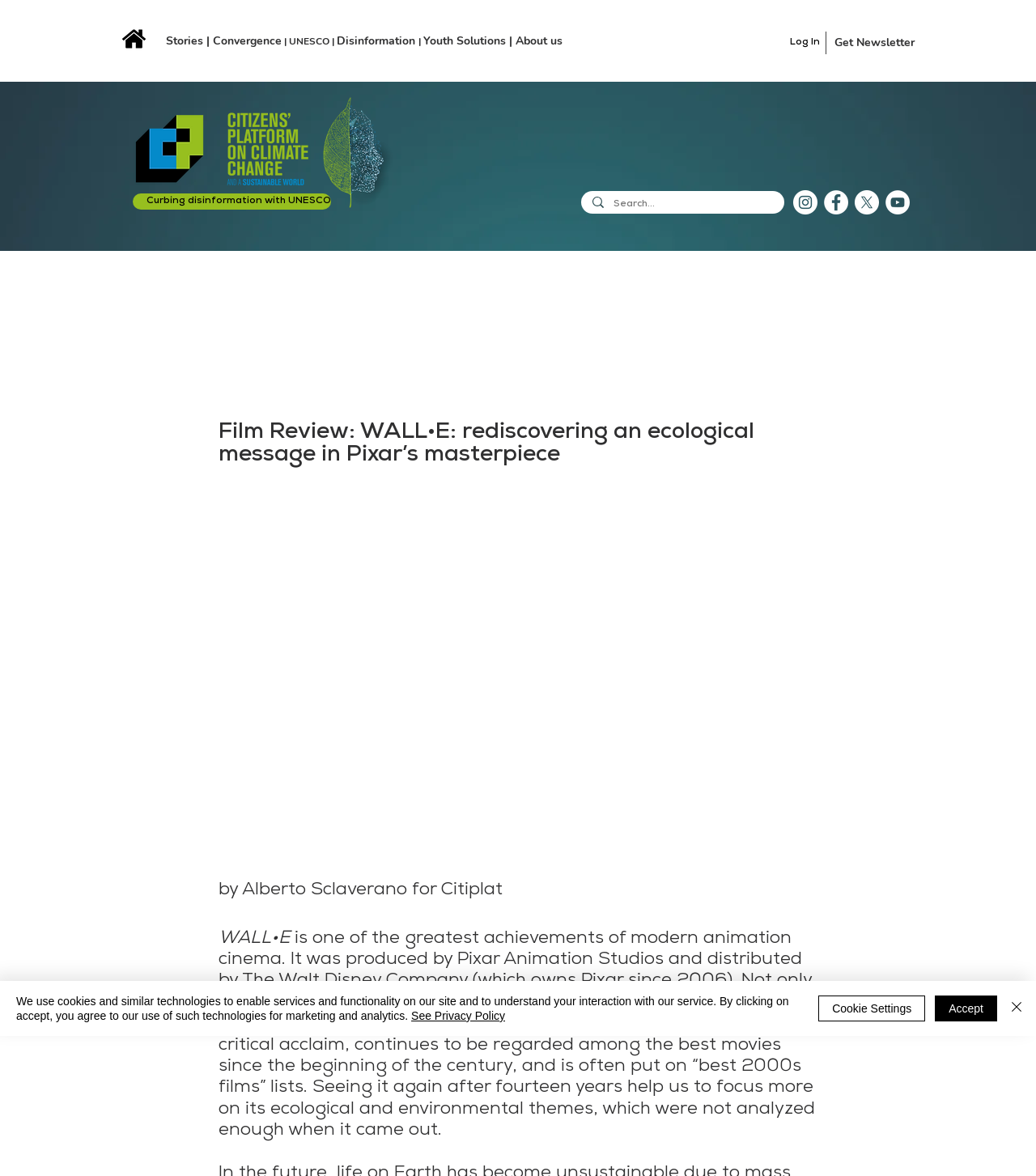Using the webpage screenshot and the element description Events, determine the bounding box coordinates. Specify the coordinates in the format (top-left x, top-left y, bottom-right x, bottom-right y) with values ranging from 0 to 1.

None